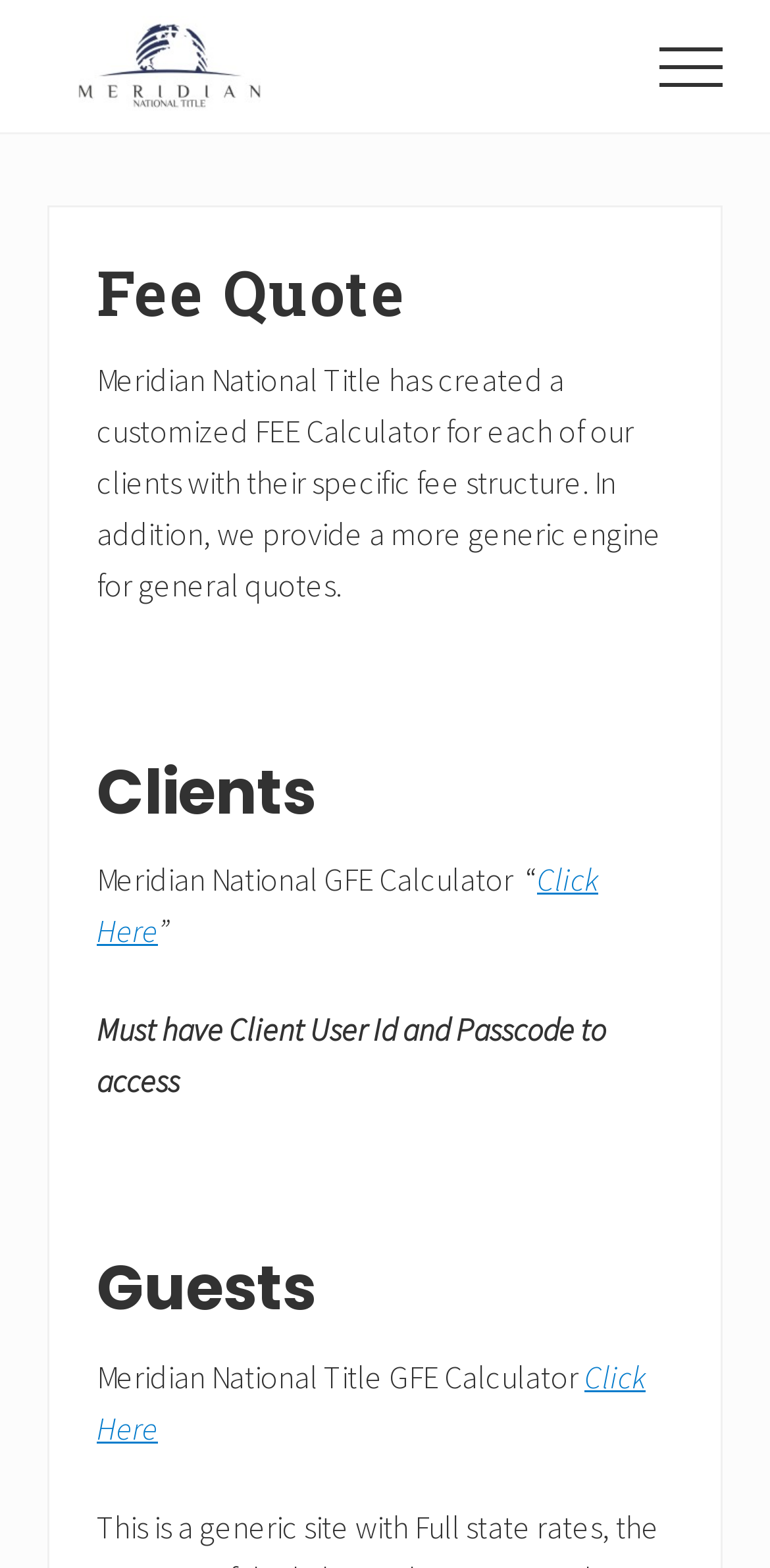Bounding box coordinates are specified in the format (top-left x, top-left y, bottom-right x, bottom-right y). All values are floating point numbers bounded between 0 and 1. Please provide the bounding box coordinate of the region this sentence describes: Click Here

[0.126, 0.865, 0.838, 0.923]